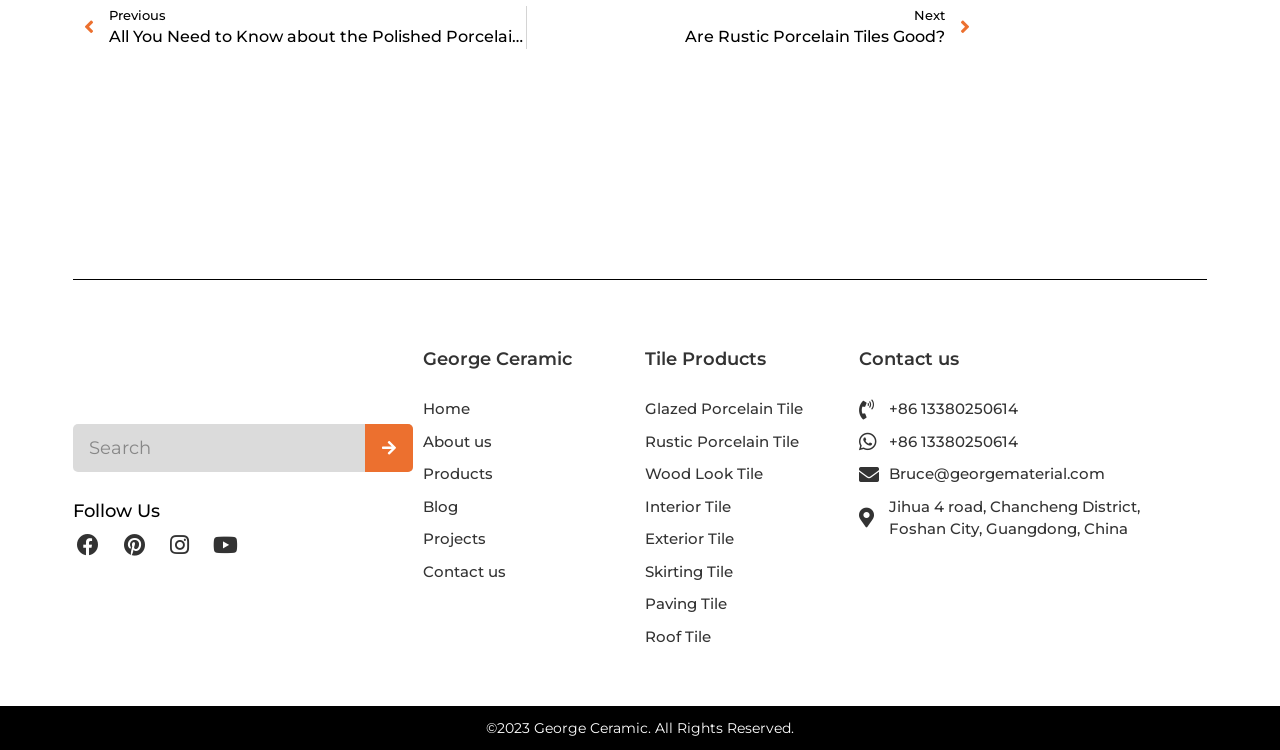What type of products does the company offer?
Based on the image, respond with a single word or phrase.

Tile products